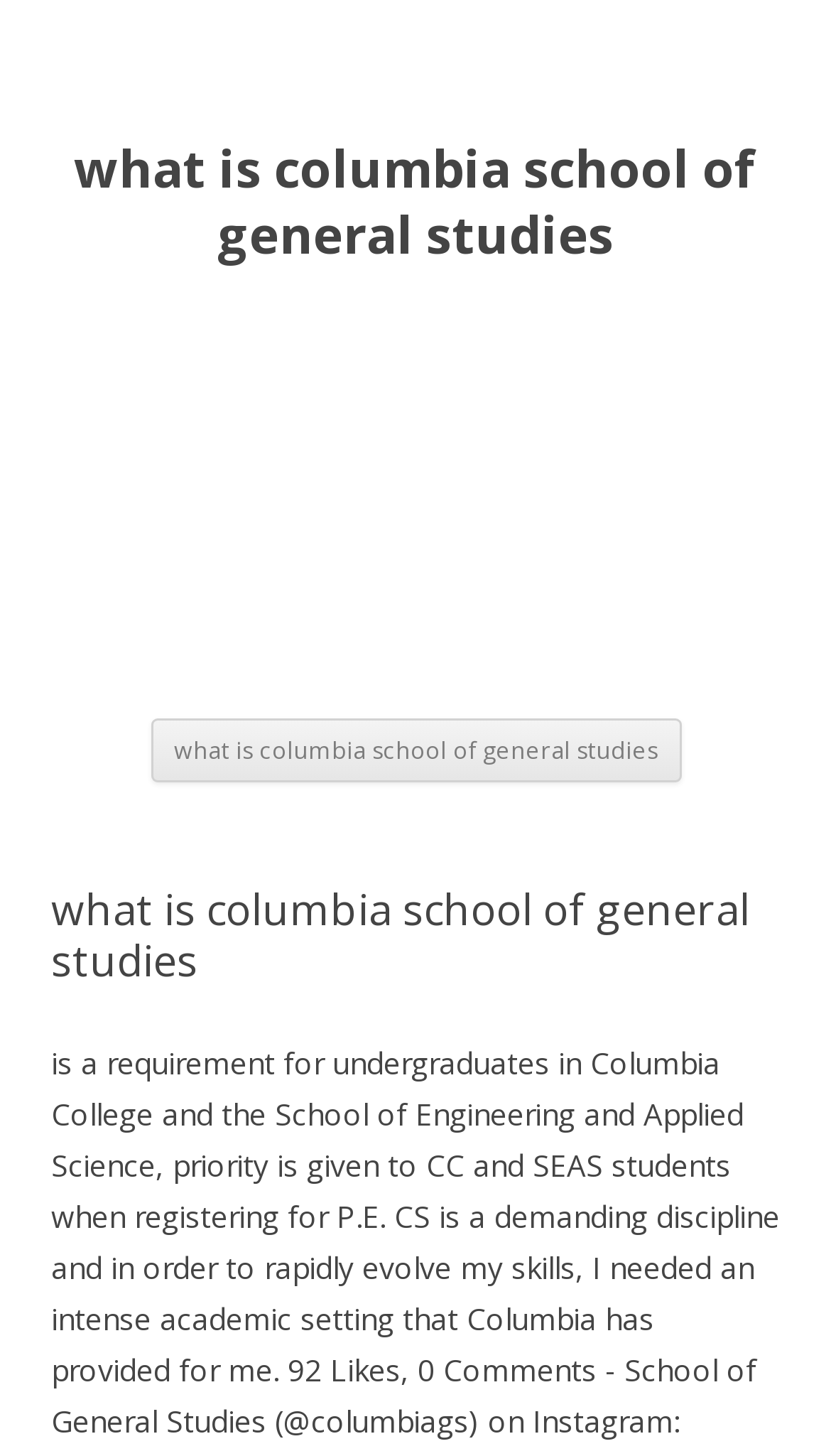Determine the main heading of the webpage and generate its text.

what is columbia school of general studies
san diego craigslist cars by owner